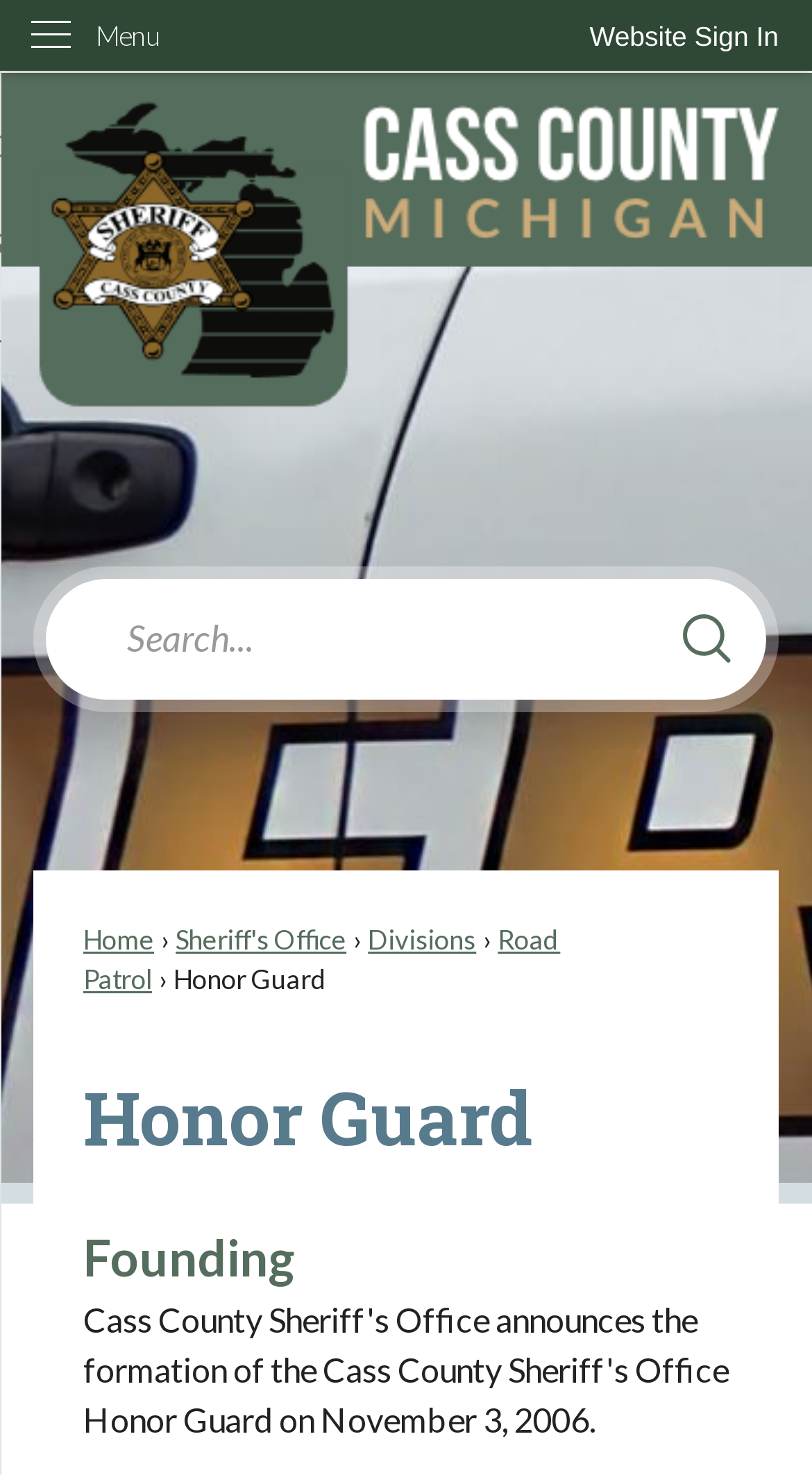Please locate the clickable area by providing the bounding box coordinates to follow this instruction: "Skip to the main content".

[0.0, 0.0, 0.046, 0.025]